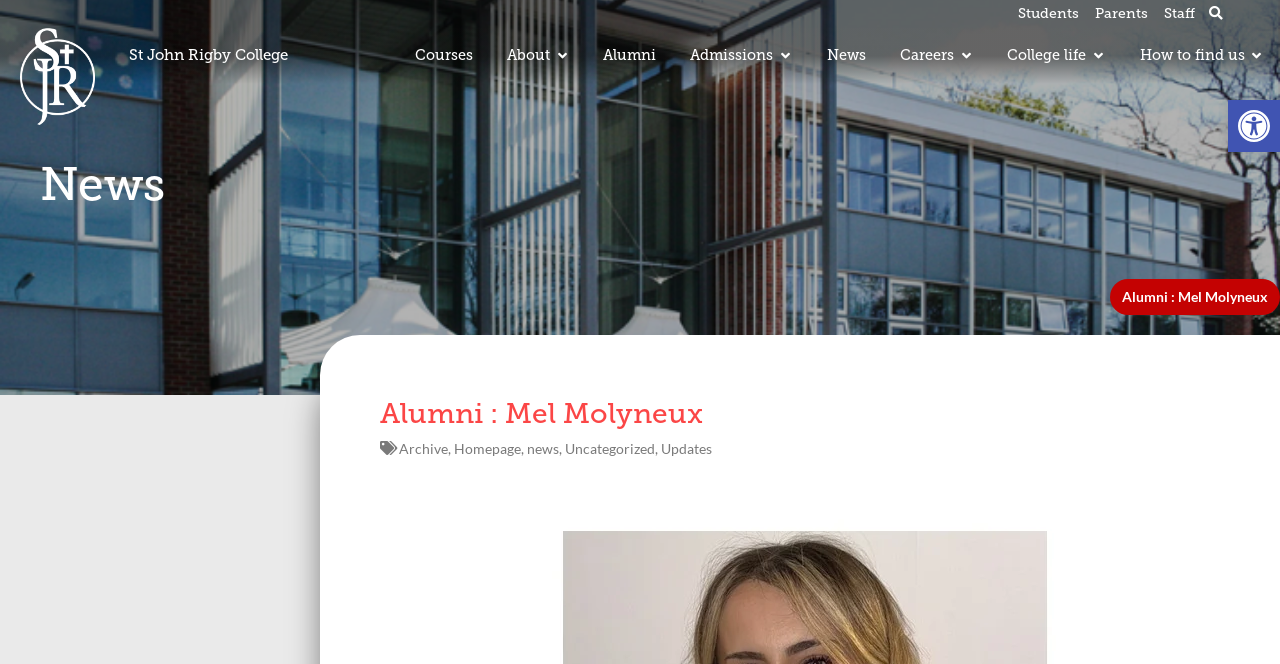Provide an in-depth caption for the webpage.

The webpage is about St John Rigby College, with a focus on alumni success stories. At the top right corner, there is a button to open the toolbar accessibility tools, accompanied by an image. Below this, there are links to different sections of the website, including "Students", "Parents", "Staff", and a search bar.

On the top left, there is a link to "Saint John Rigby" with an accompanying image. Next to this, there is a heading that reads "St John Rigby College". A navigation menu is located to the right, with links to various sections such as "Courses", "About", "Alumni", "Admissions", "News", "Careers", "College life", and "How to find us". Each of these links has a corresponding button to open a dropdown menu.

The main content of the page is a news article or story about an alumni, Mel Molyneux, with a heading that reads "Alumni : Mel Molyneux". The article is located in the middle of the page, with a heading that reads "News" above it. Below the article, there are links to related categories, including "Archive", "Homepage", "news", "Uncategorized", and "Updates", separated by commas.

Overall, the webpage has a clear and organized structure, with easy access to different sections of the website and a focus on showcasing alumni success stories.